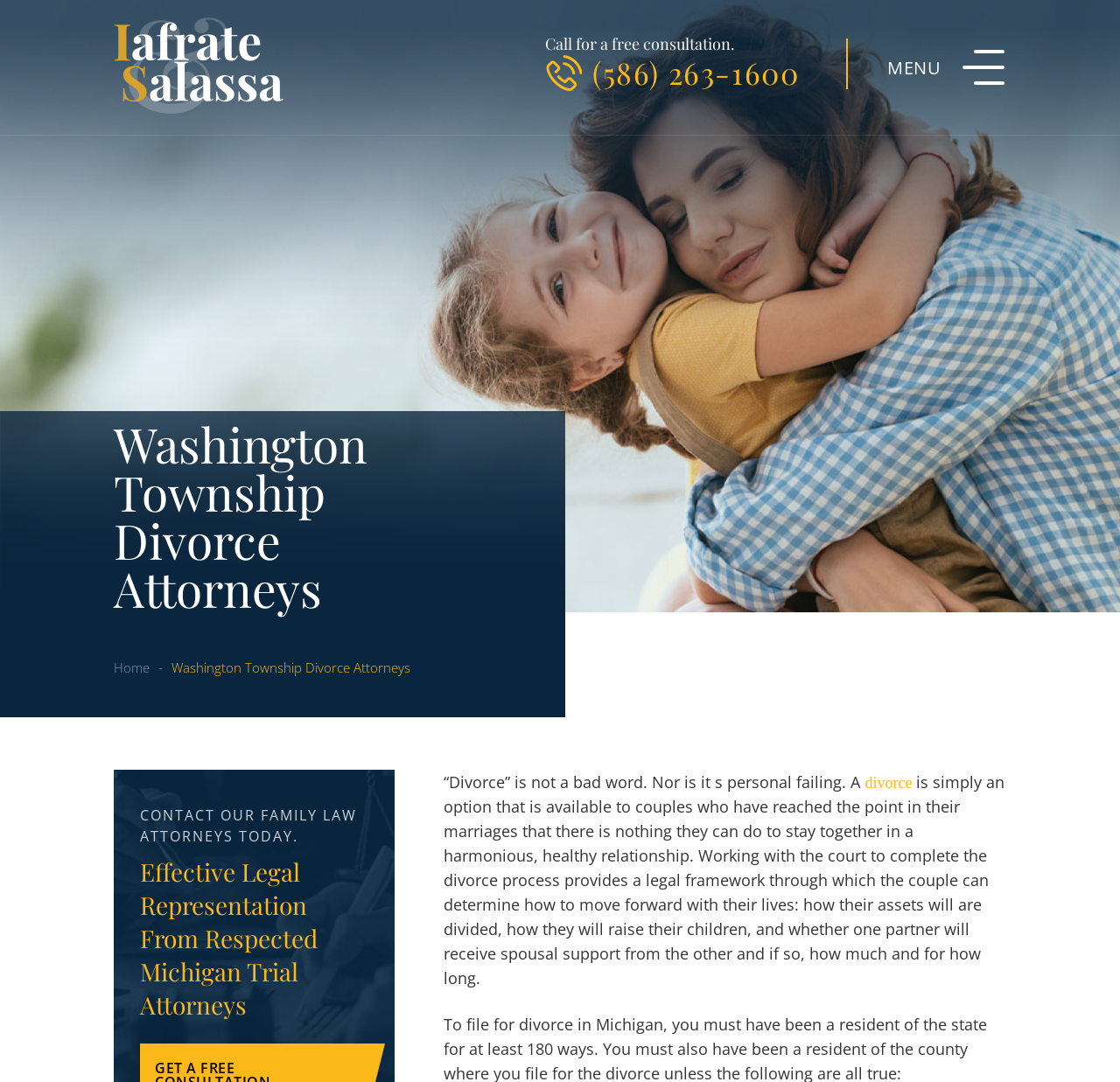Provide the bounding box for the UI element matching this description: "Menu".

[0.792, 0.046, 0.898, 0.078]